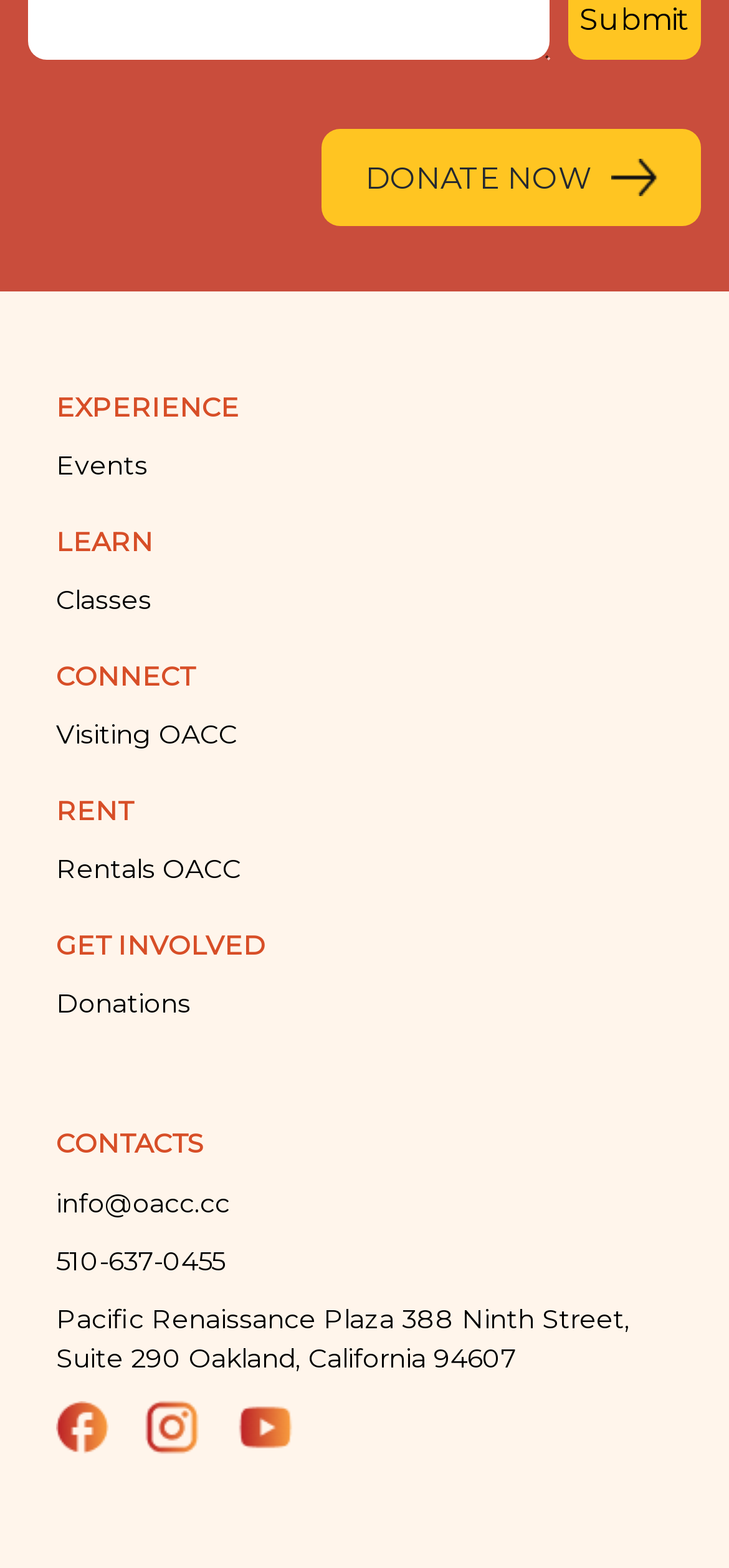Please provide the bounding box coordinates for the UI element as described: "Contacts". The coordinates must be four floats between 0 and 1, represented as [left, top, right, bottom].

[0.077, 0.718, 0.279, 0.74]